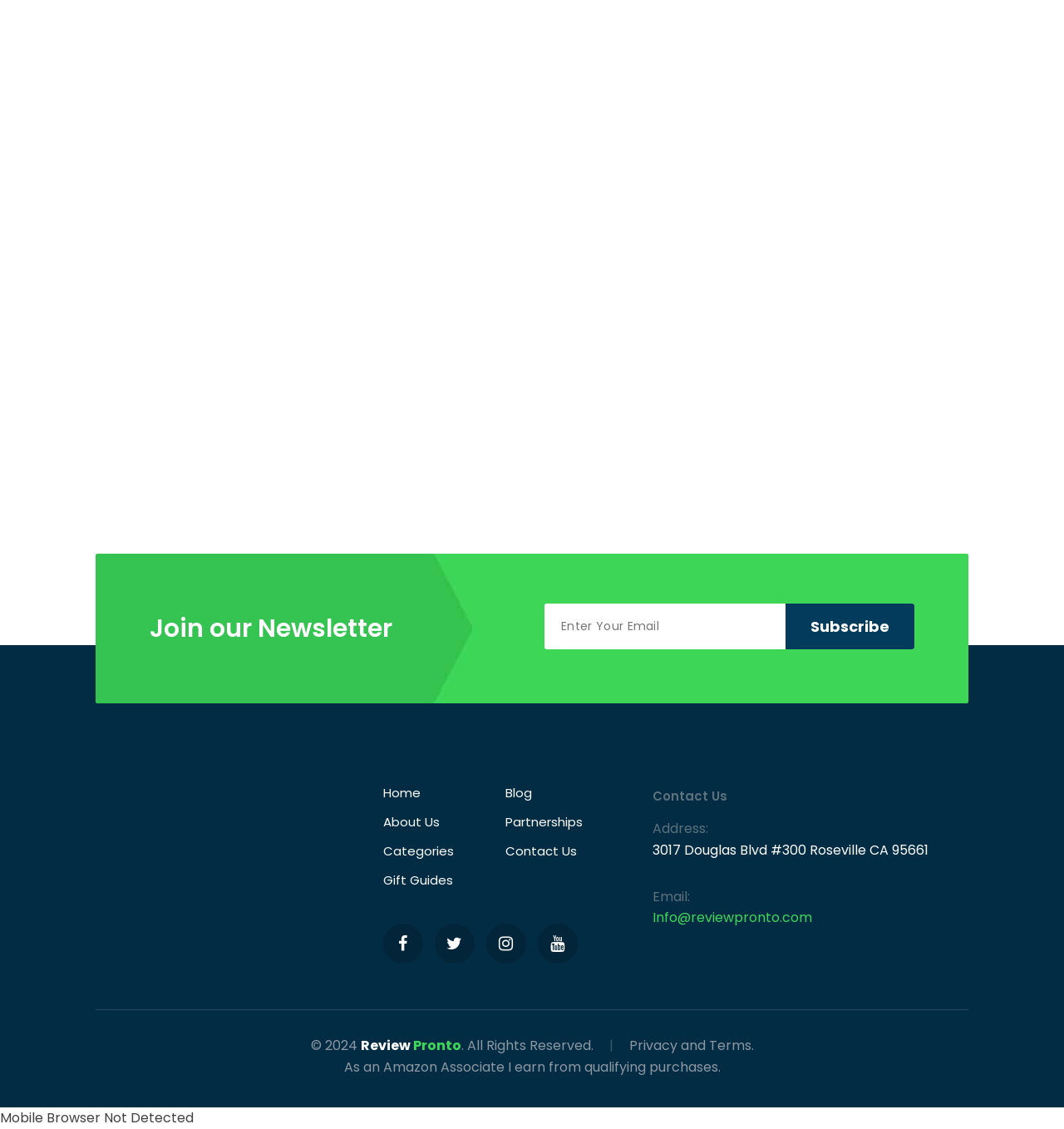Give a short answer using one word or phrase for the question:
What is the copyright year?

2024